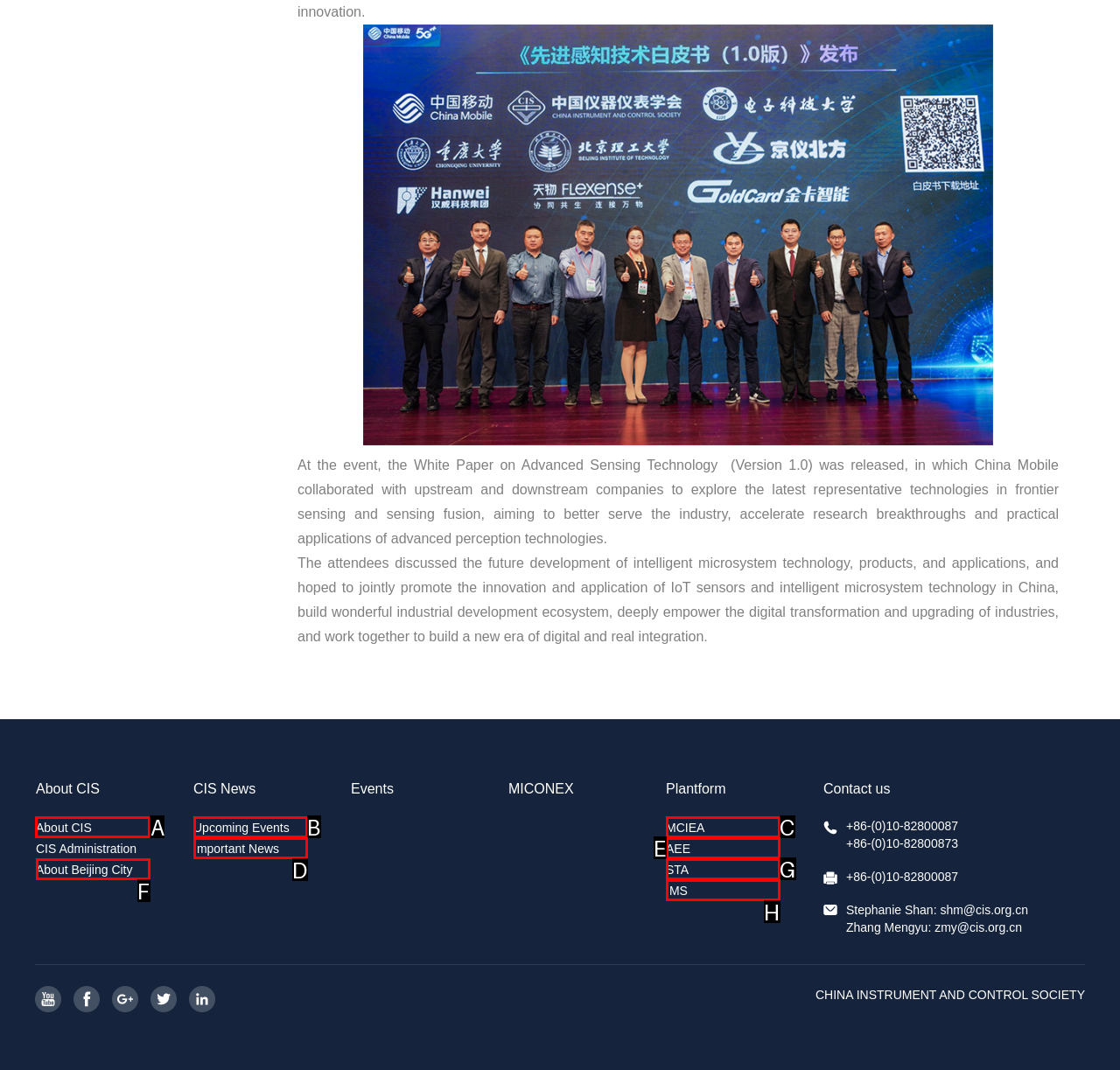Select the letter of the UI element that matches this task: Click About CIS
Provide the answer as the letter of the correct choice.

A